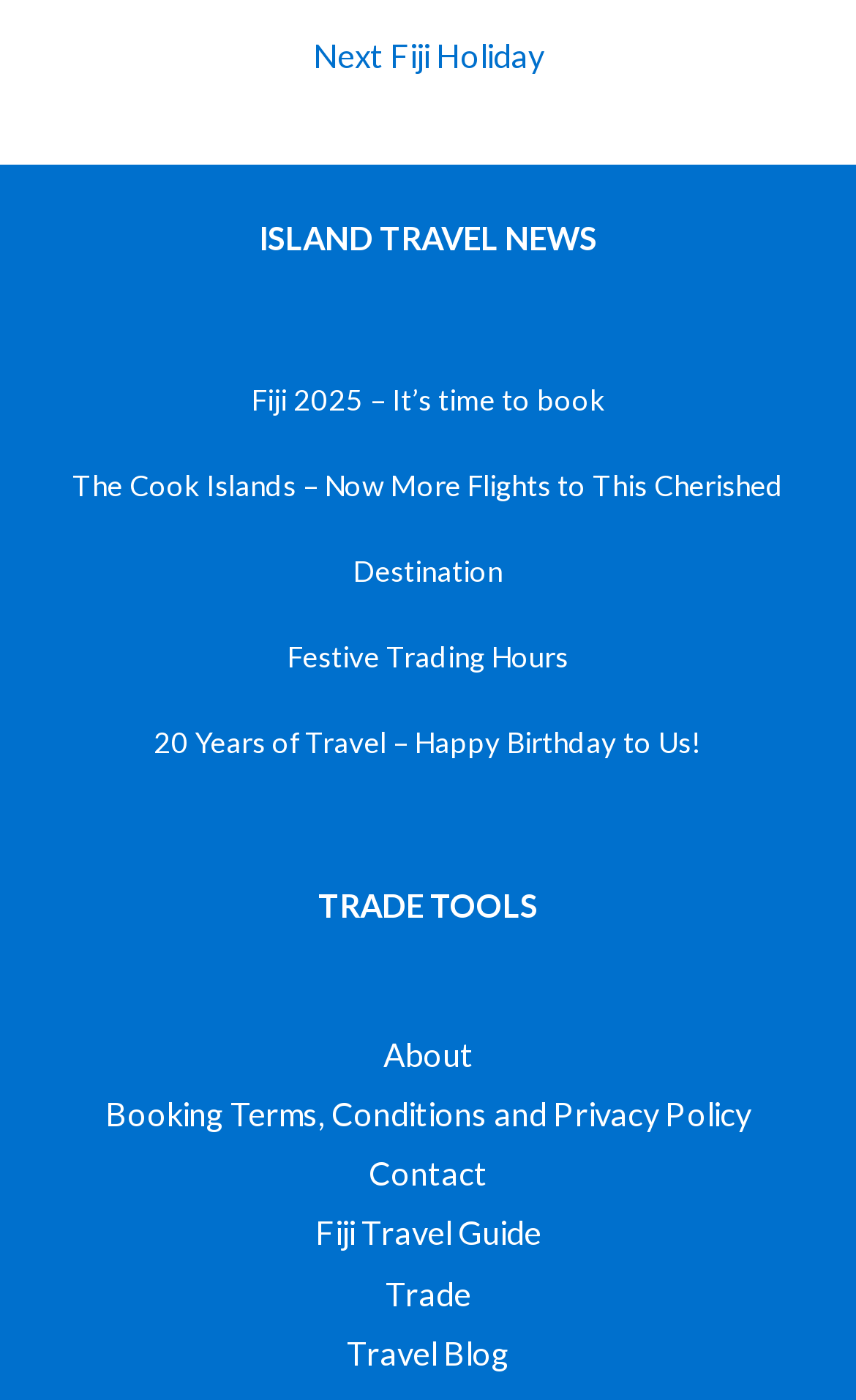Find the bounding box coordinates of the area to click in order to follow the instruction: "Read 'ISLAND TRAVEL NEWS'".

[0.303, 0.158, 0.697, 0.184]